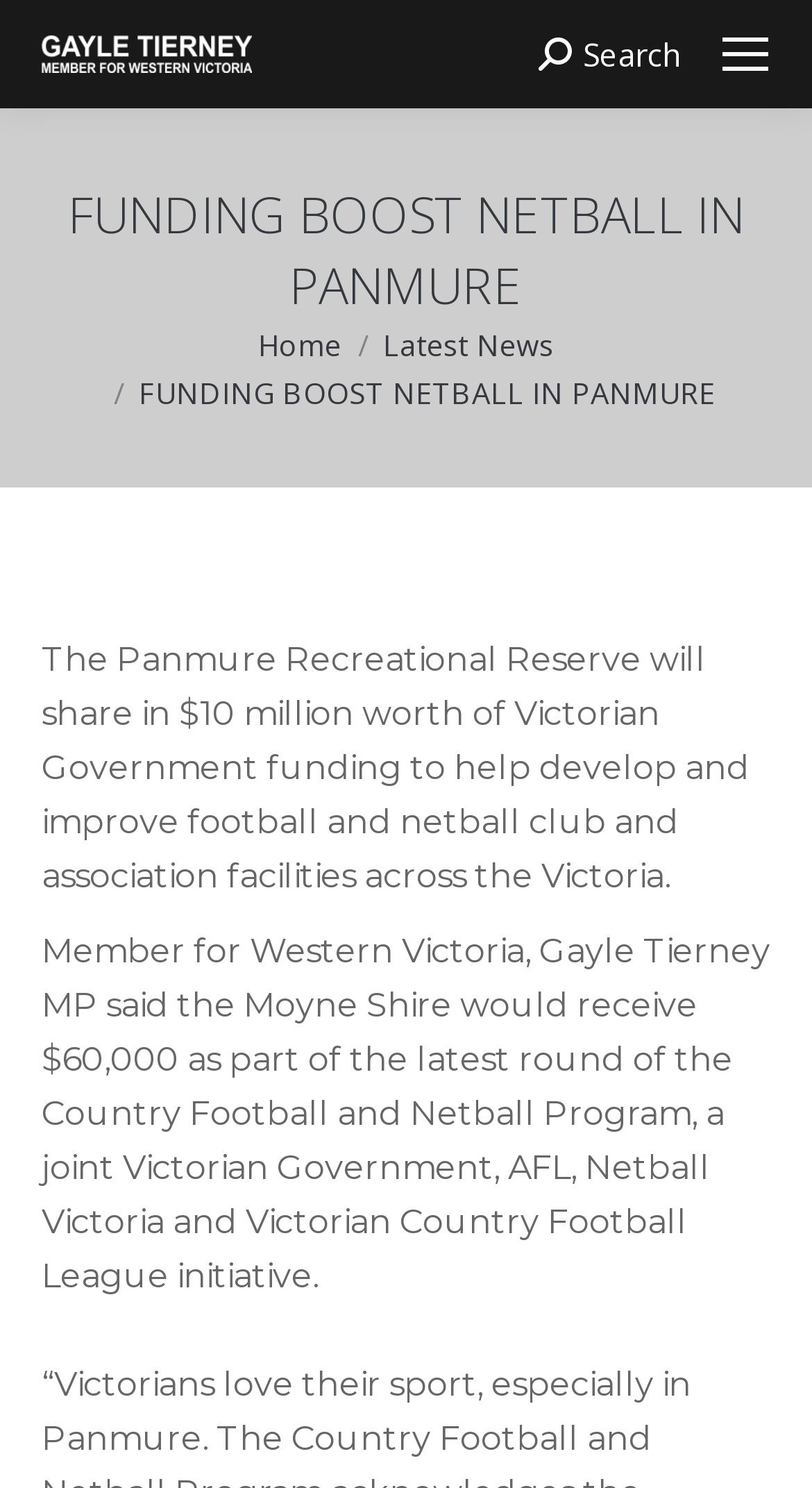What is the location of the search bar?
Based on the image, answer the question with as much detail as possible.

The search bar can be found at the top right of the webpage, as indicated by the bounding box coordinates [0.663, 0.023, 0.836, 0.05] of the search element.